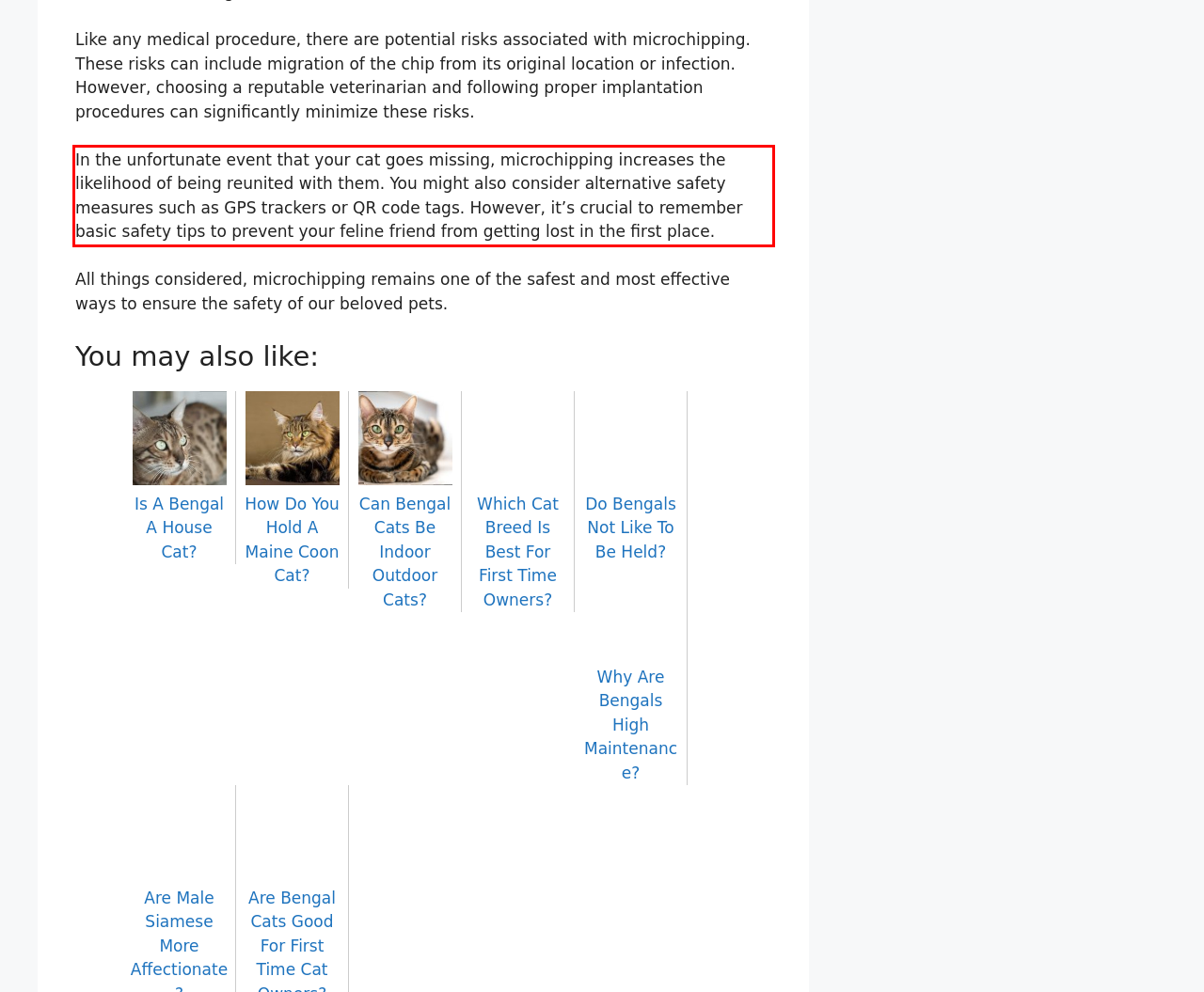Please extract the text content within the red bounding box on the webpage screenshot using OCR.

In the unfortunate event that your cat goes missing, microchipping increases the likelihood of being reunited with them. You might also consider alternative safety measures such as GPS trackers or QR code tags. However, it’s crucial to remember basic safety tips to prevent your feline friend from getting lost in the first place.